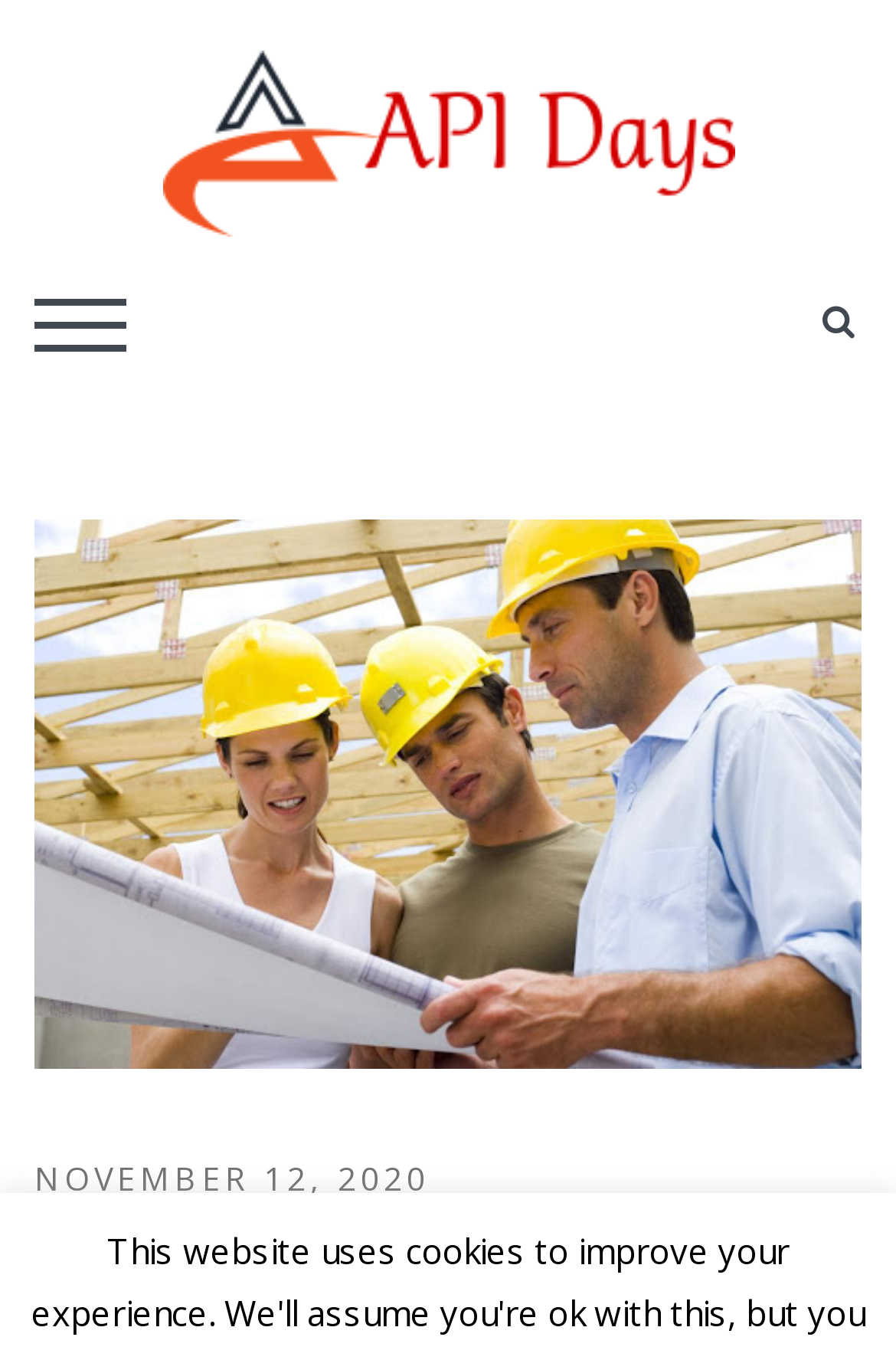Determine the heading of the webpage and extract its text content.

Precise Inspections Review Australia